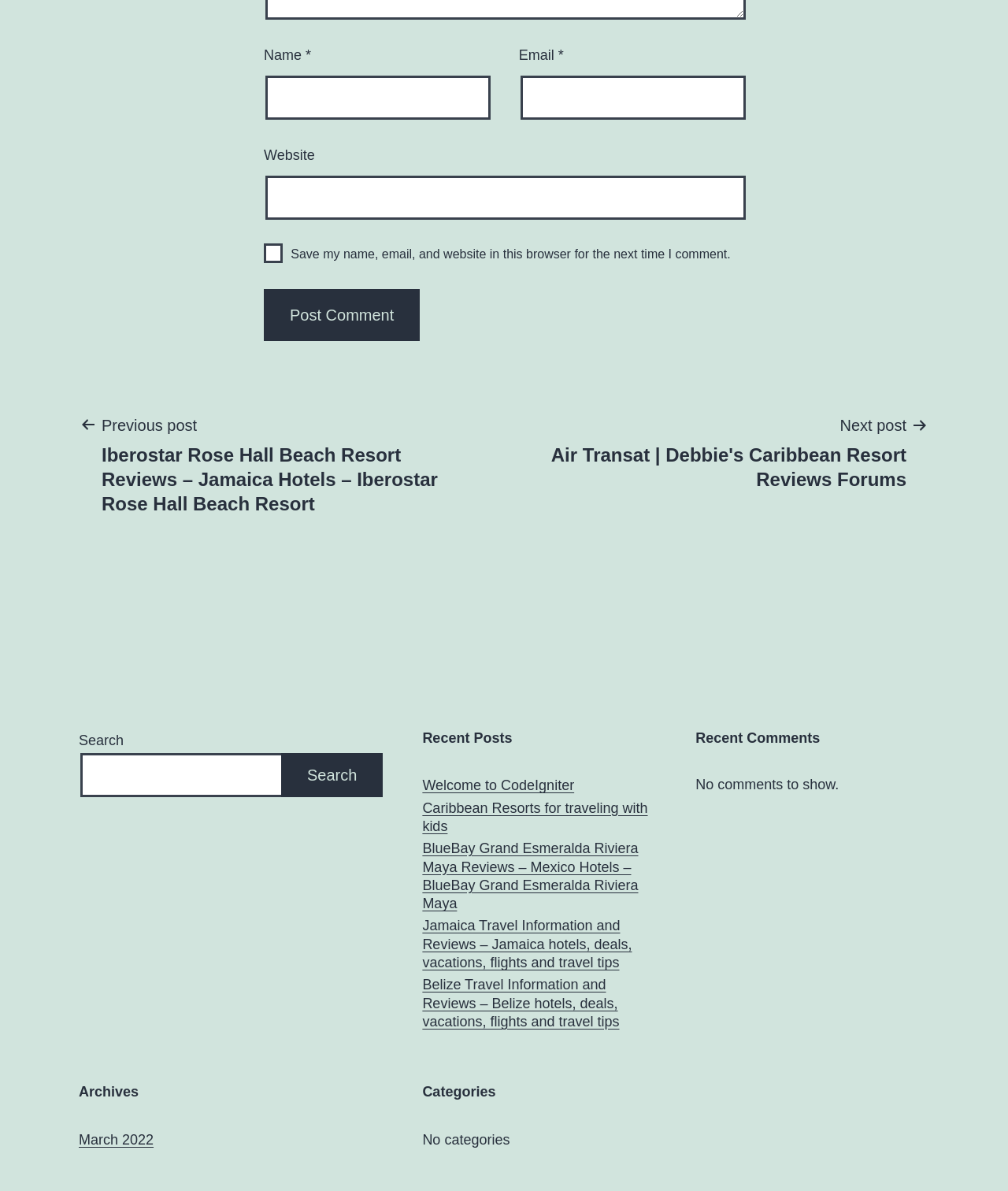What type of information is provided in the 'Recent Posts' section?
Can you provide an in-depth and detailed response to the question?

The 'Recent Posts' section contains links to recent posts, including titles such as 'Welcome to CodeIgniter' and 'Caribbean Resorts for traveling with kids', which suggests that this section provides access to recent articles or blog posts.